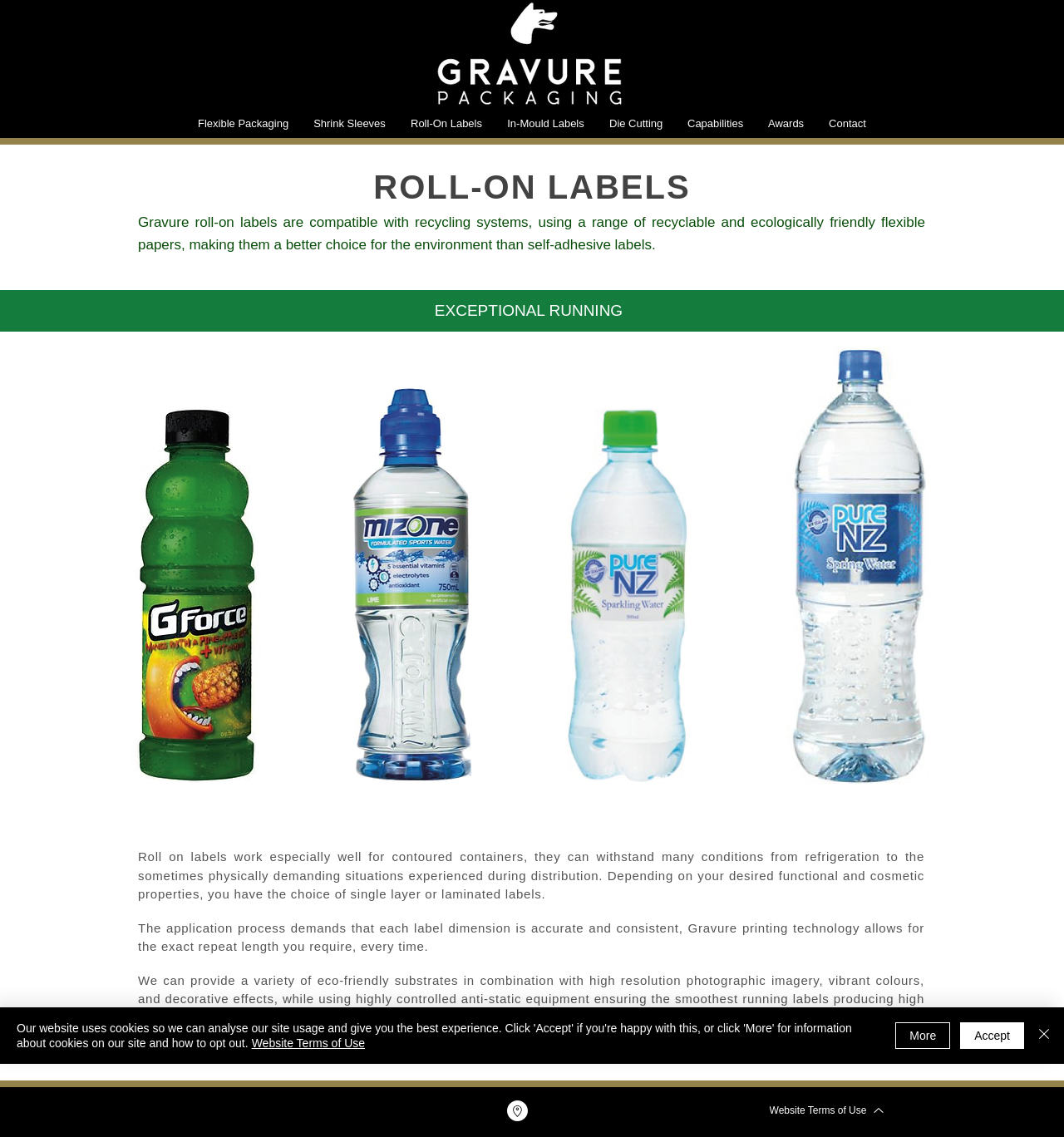Detail the various sections and features of the webpage.

The webpage is about Gravure roll-on labels, a type of packaging solution. At the top, there is a navigation menu with 9 links, including "Flexible Packaging", "Shrink Sleeves", "Roll-On Labels", and "Contact". Below the navigation menu, there is a main section with a heading "ROLL-ON LABELS" in a prominent font.

The main section is divided into two parts. On the left, there are four paragraphs of text describing the benefits and features of Gravure roll-on labels, including their compatibility with recycling systems, eco-friendly materials, and ability to withstand various conditions. The text also highlights the application process and the variety of eco-friendly substrates available.

On the right, there are four images of roll-on labels, showcasing different designs and applications. The images are arranged vertically, with the top two images positioned closer together, and the bottom two images positioned closer together.

At the bottom of the page, there is a section with links to "Website Terms of Use" and a cookie policy alert. The alert informs users that the website uses cookies and provides options to accept or learn more about cookies. There are also buttons to "Accept" or "More" and a "Close" button with a corresponding image.